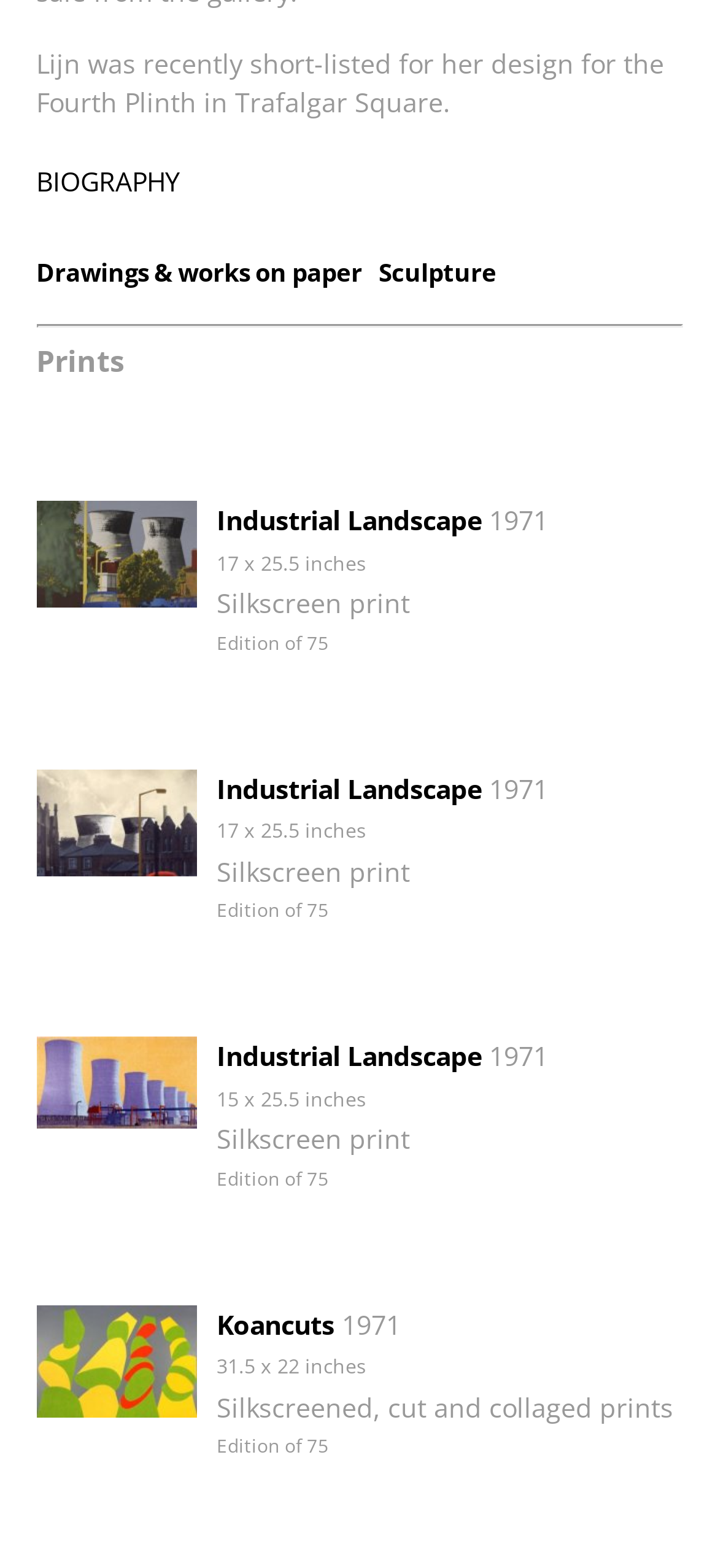Pinpoint the bounding box coordinates of the clickable element needed to complete the instruction: "View details of Koancuts". The coordinates should be provided as four float numbers between 0 and 1: [left, top, right, bottom].

[0.05, 0.832, 0.275, 0.904]